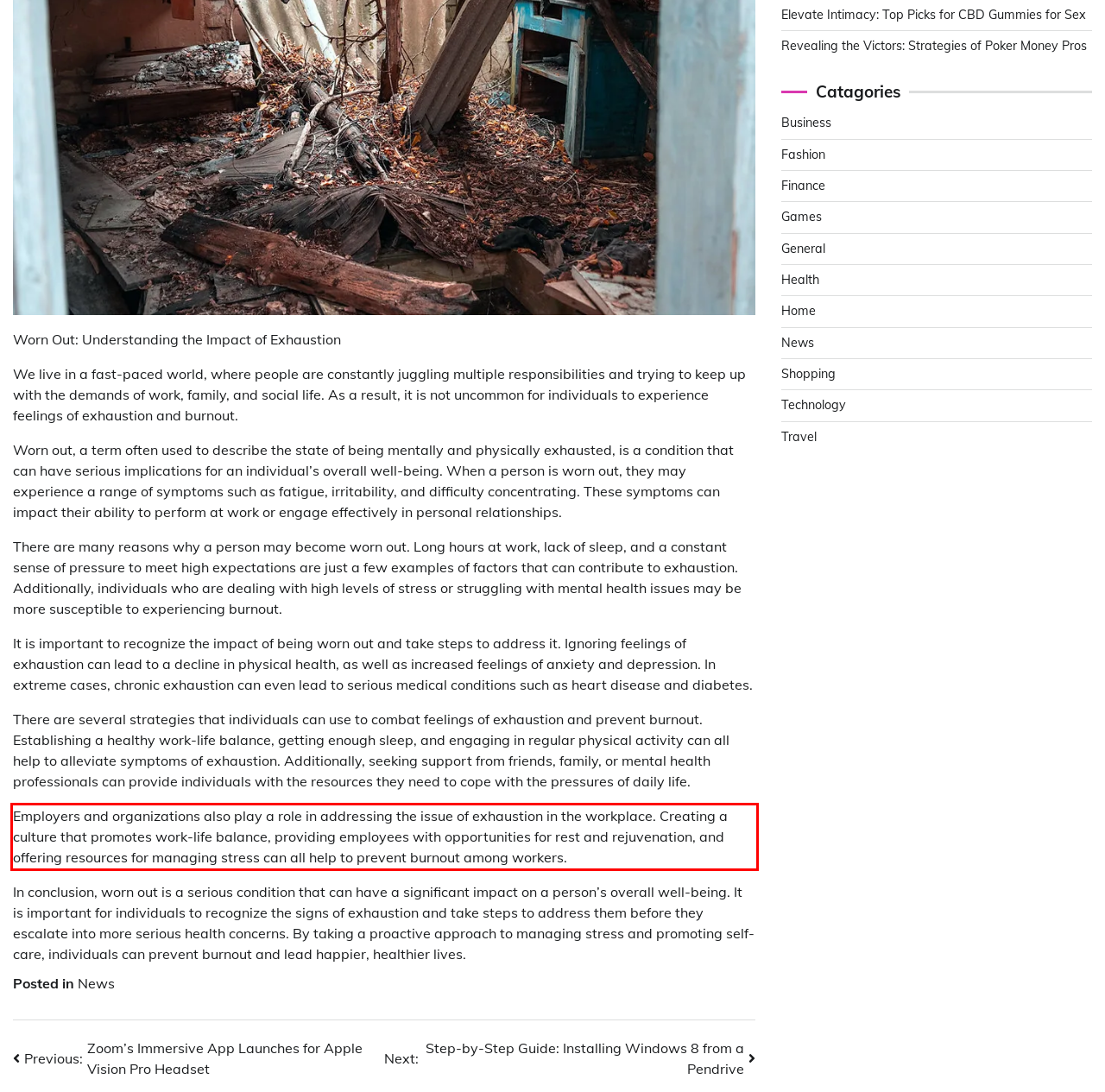From the screenshot of the webpage, locate the red bounding box and extract the text contained within that area.

Employers and organizations also play a role in addressing the issue of exhaustion in the workplace. Creating a culture that promotes work-life balance, providing employees with opportunities for rest and rejuvenation, and offering resources for managing stress can all help to prevent burnout among workers.